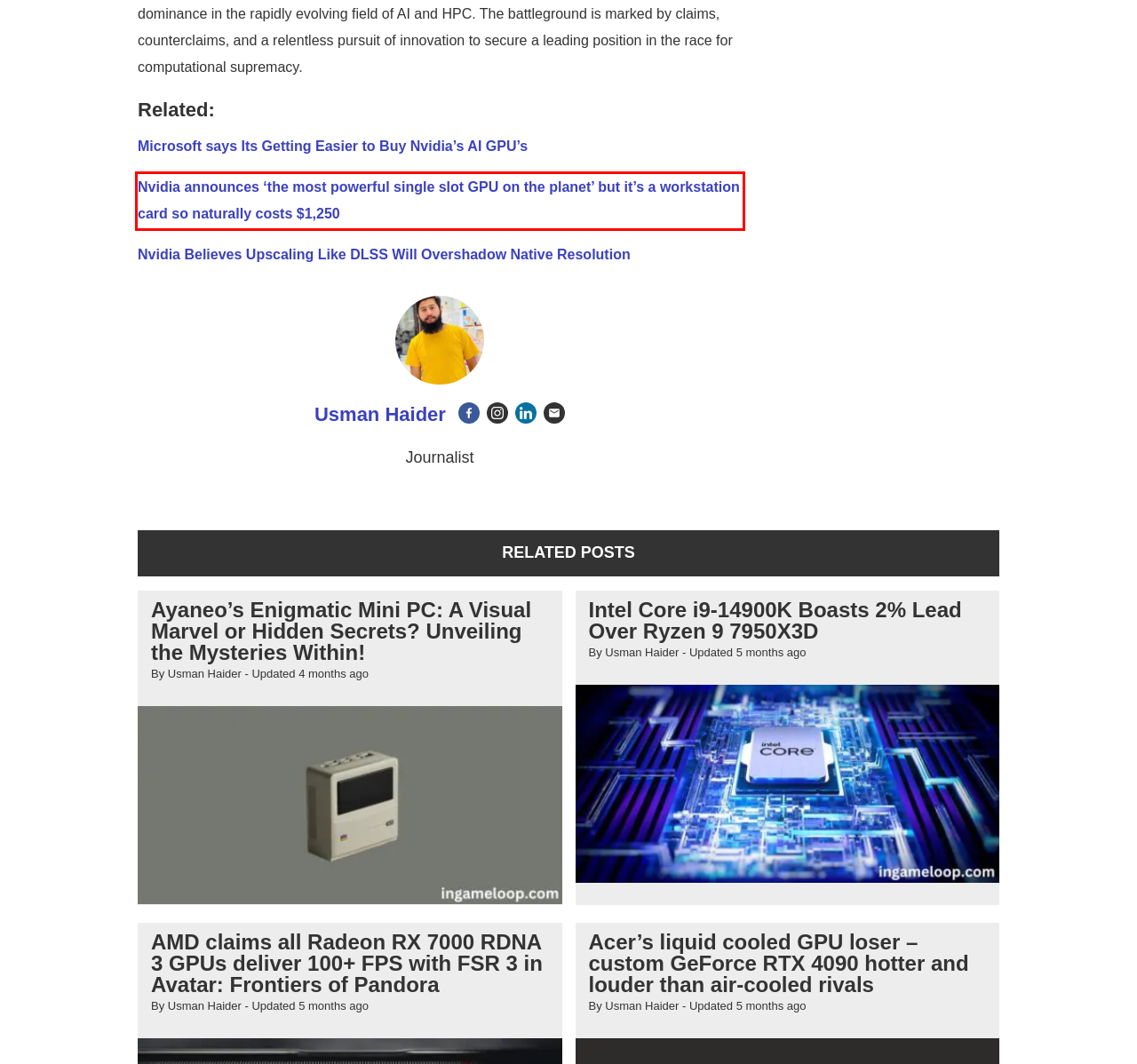Analyze the webpage screenshot and use OCR to recognize the text content in the red bounding box.

Nvidia announces ‘the most powerful single slot GPU on the planet’ but it’s a workstation card so naturally costs $1,250